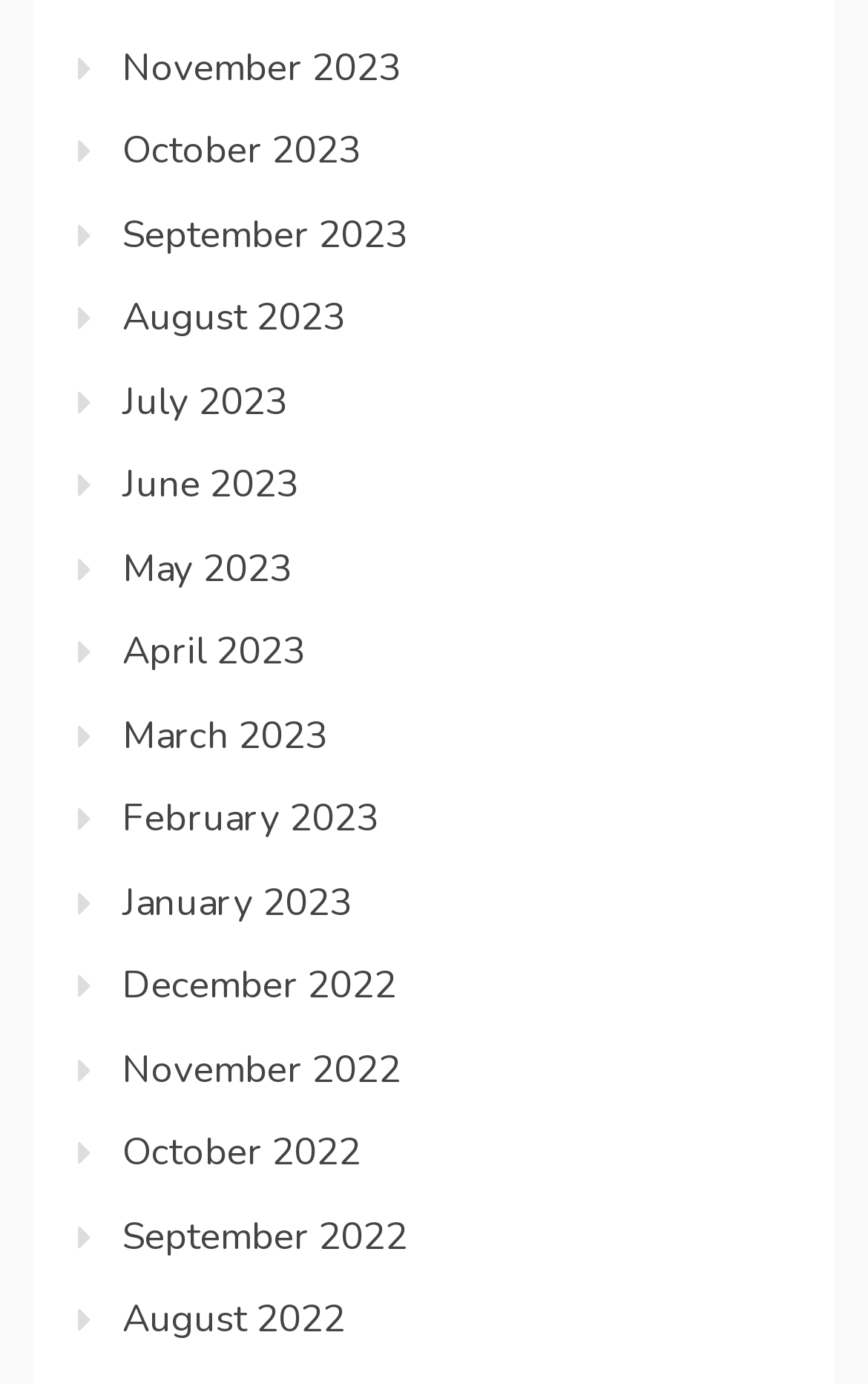Kindly determine the bounding box coordinates of the area that needs to be clicked to fulfill this instruction: "view September 2023".

[0.141, 0.151, 0.469, 0.188]